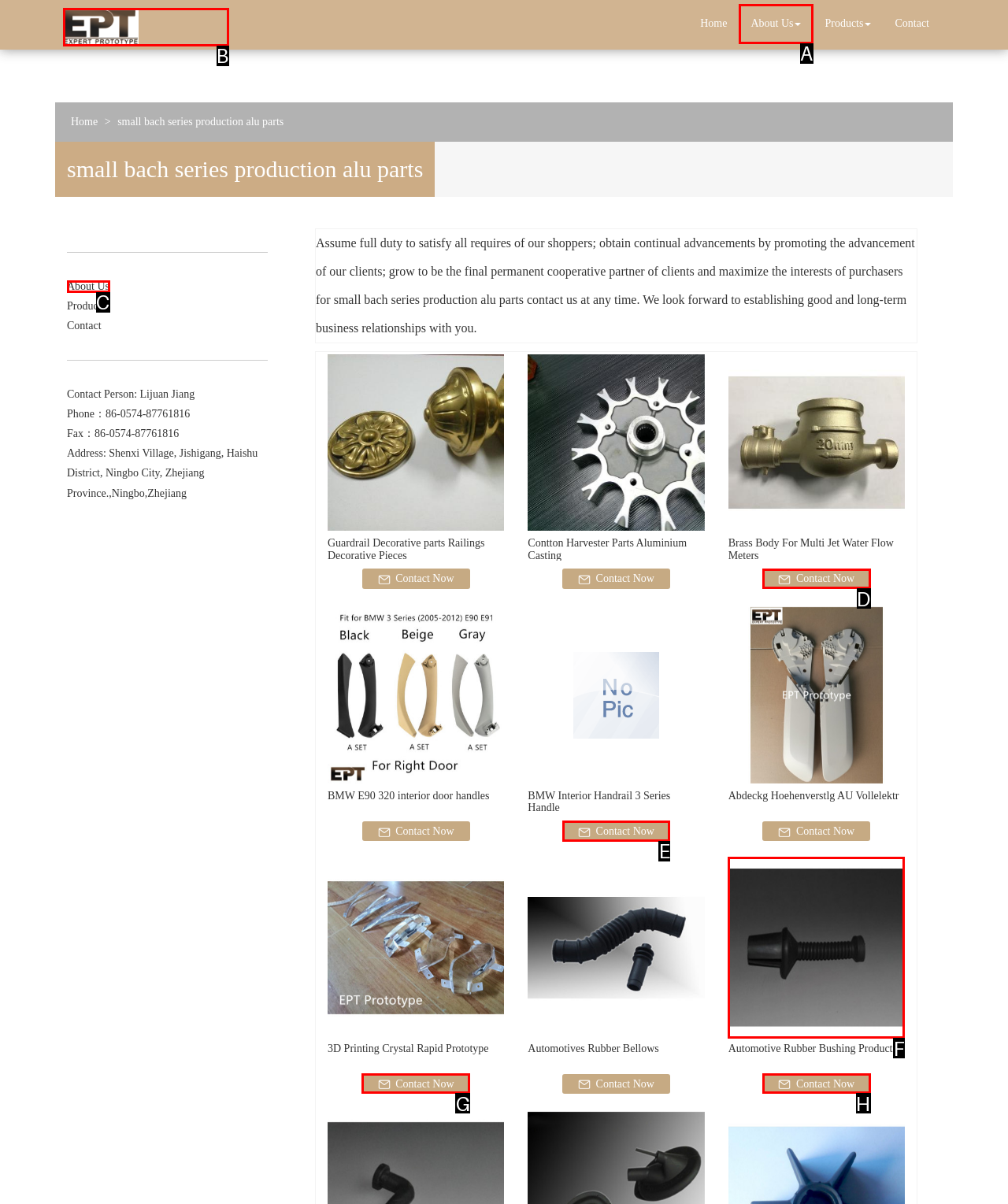Determine the option that aligns with this description: parent_node: Automotive Rubber Bushing Products
Reply with the option's letter directly.

F